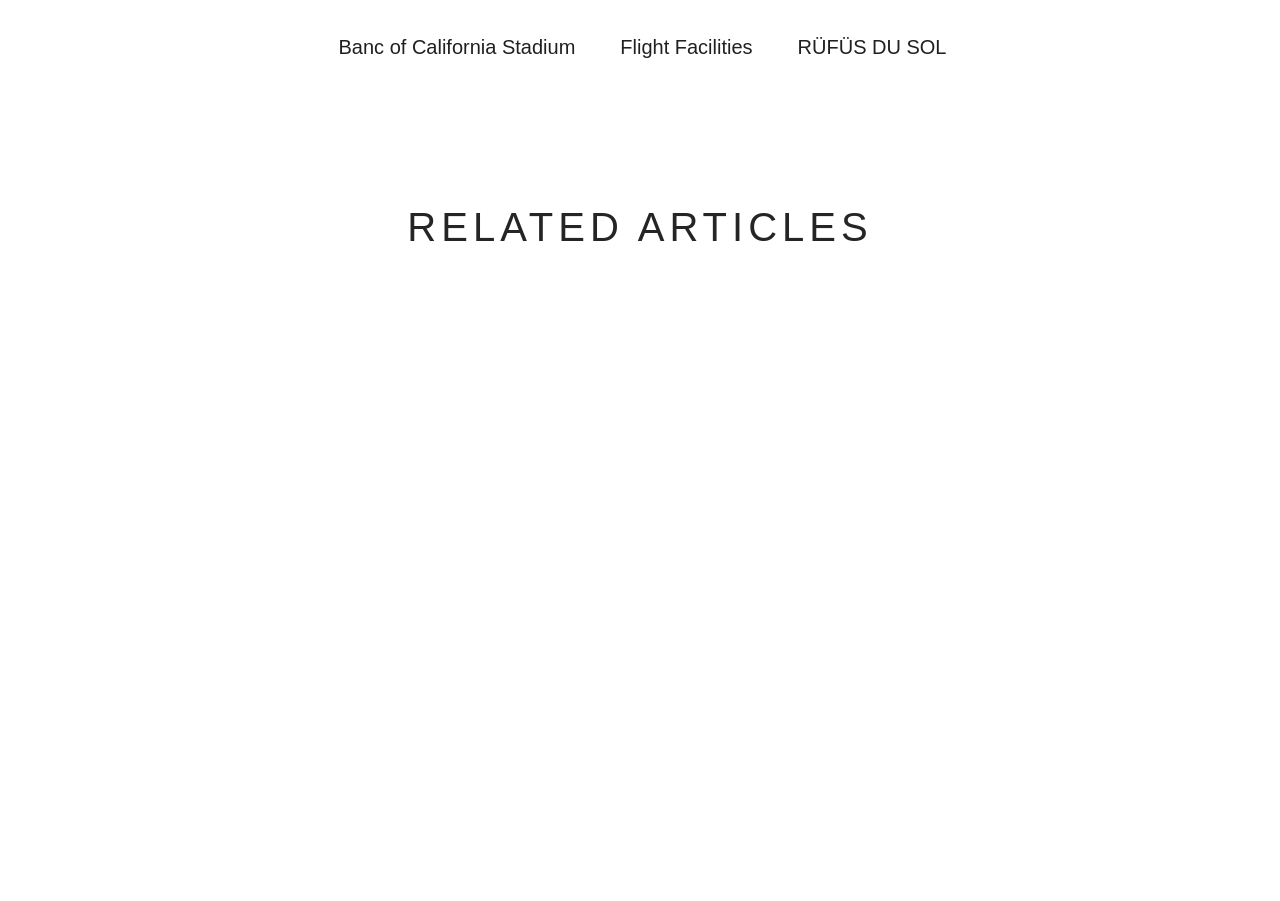Please look at the image and answer the question with a detailed explanation: What is the name of the stadium mentioned?

The webpage has a link at the top with the text 'Banc of California Stadium', which suggests that it is a stadium mentioned in the context of the webpage.